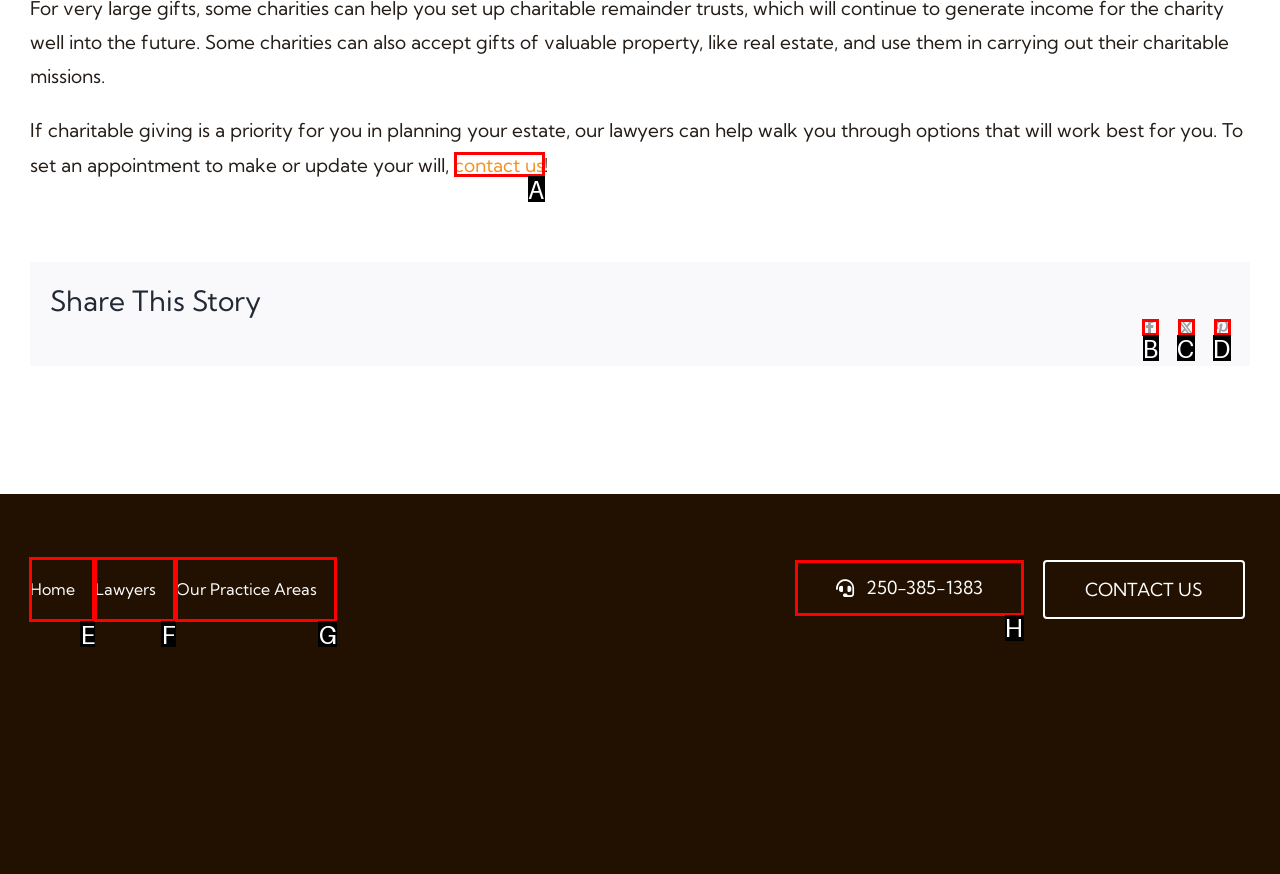Specify which element within the red bounding boxes should be clicked for this task: Contact us to make or update your will Respond with the letter of the correct option.

A